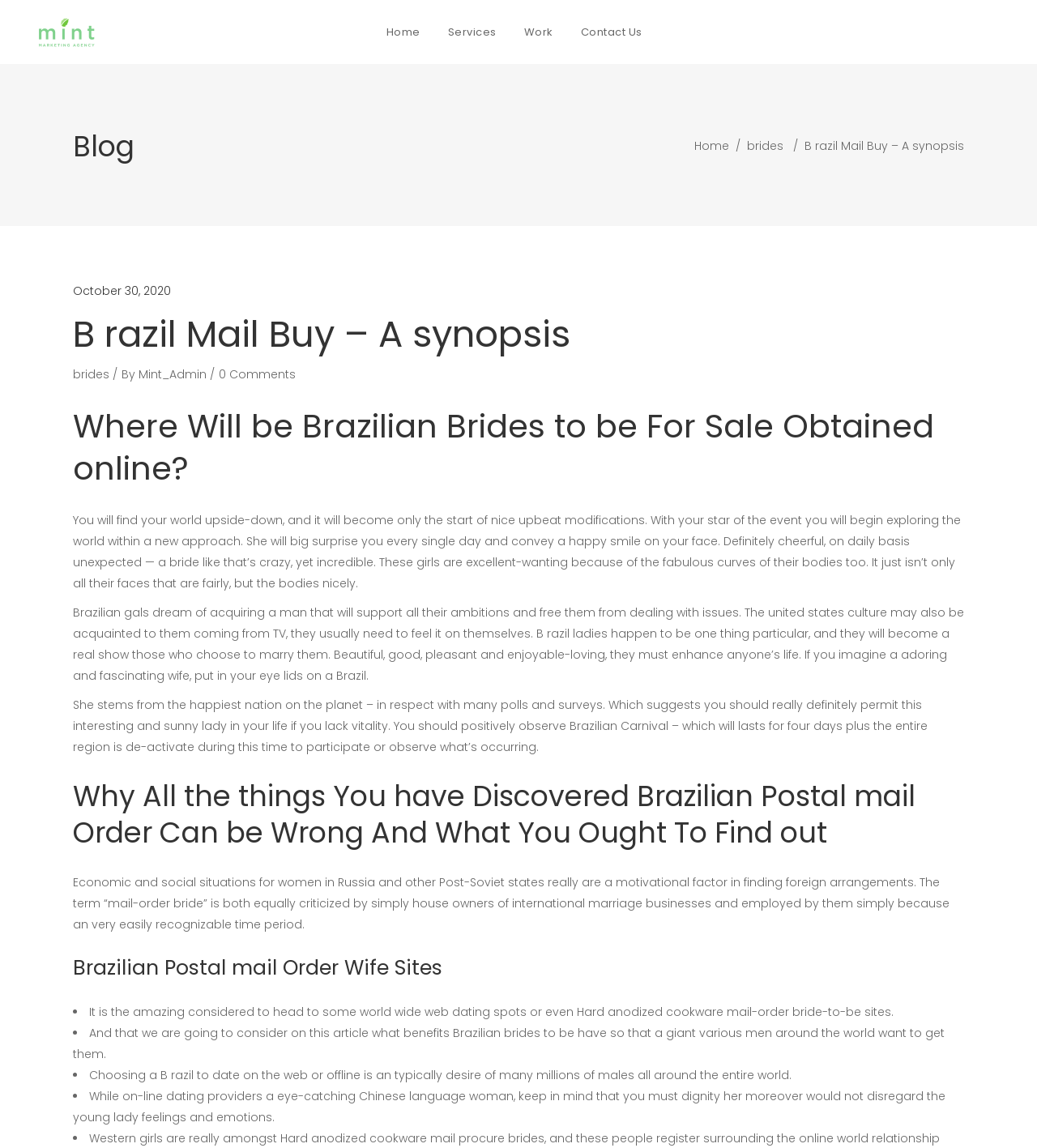Provide your answer to the question using just one word or phrase: What is the purpose of the blog post?

To discuss Brazilian mail-order brides